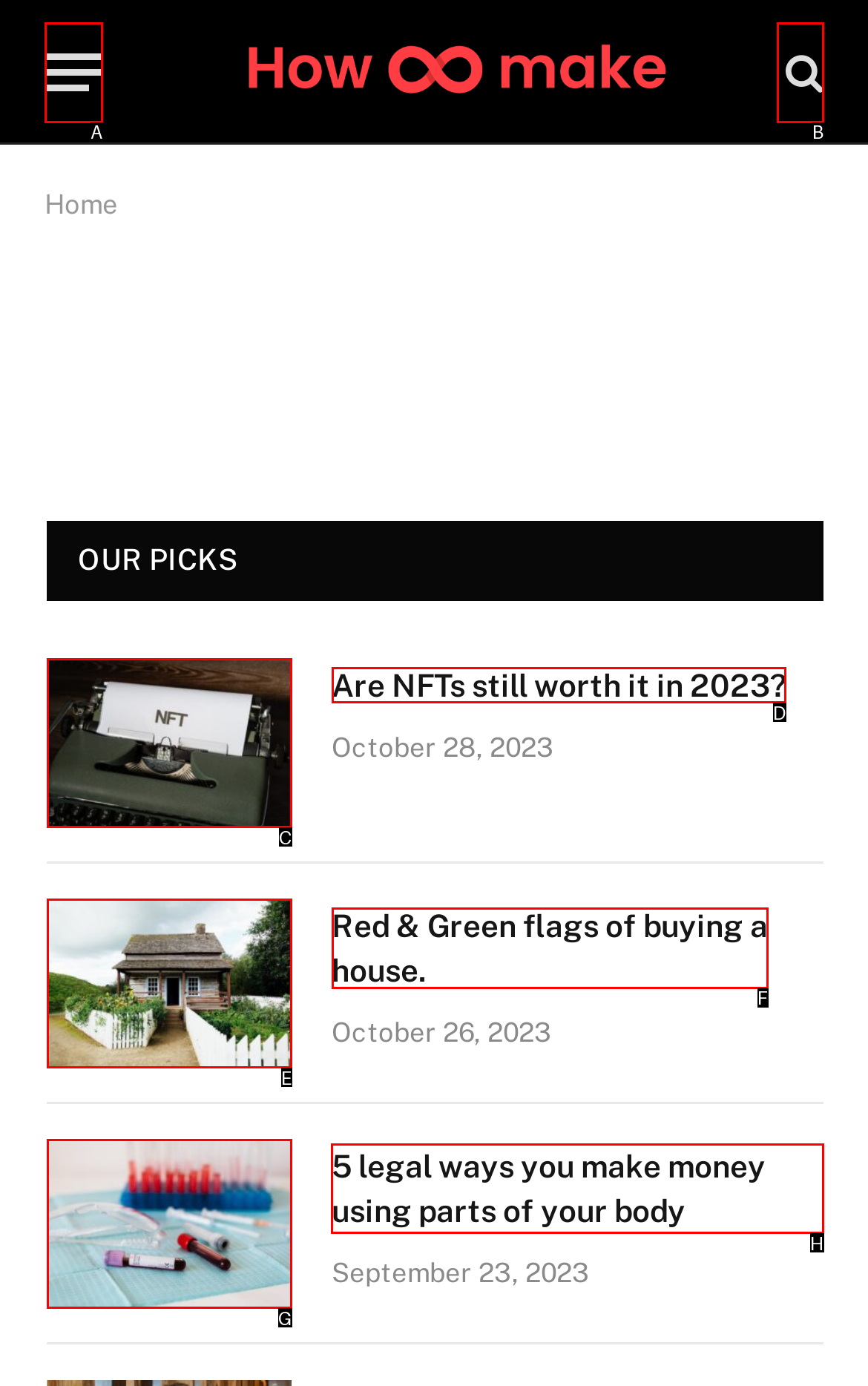Figure out which option to click to perform the following task: Learn about making money using parts of your body
Provide the letter of the correct option in your response.

H